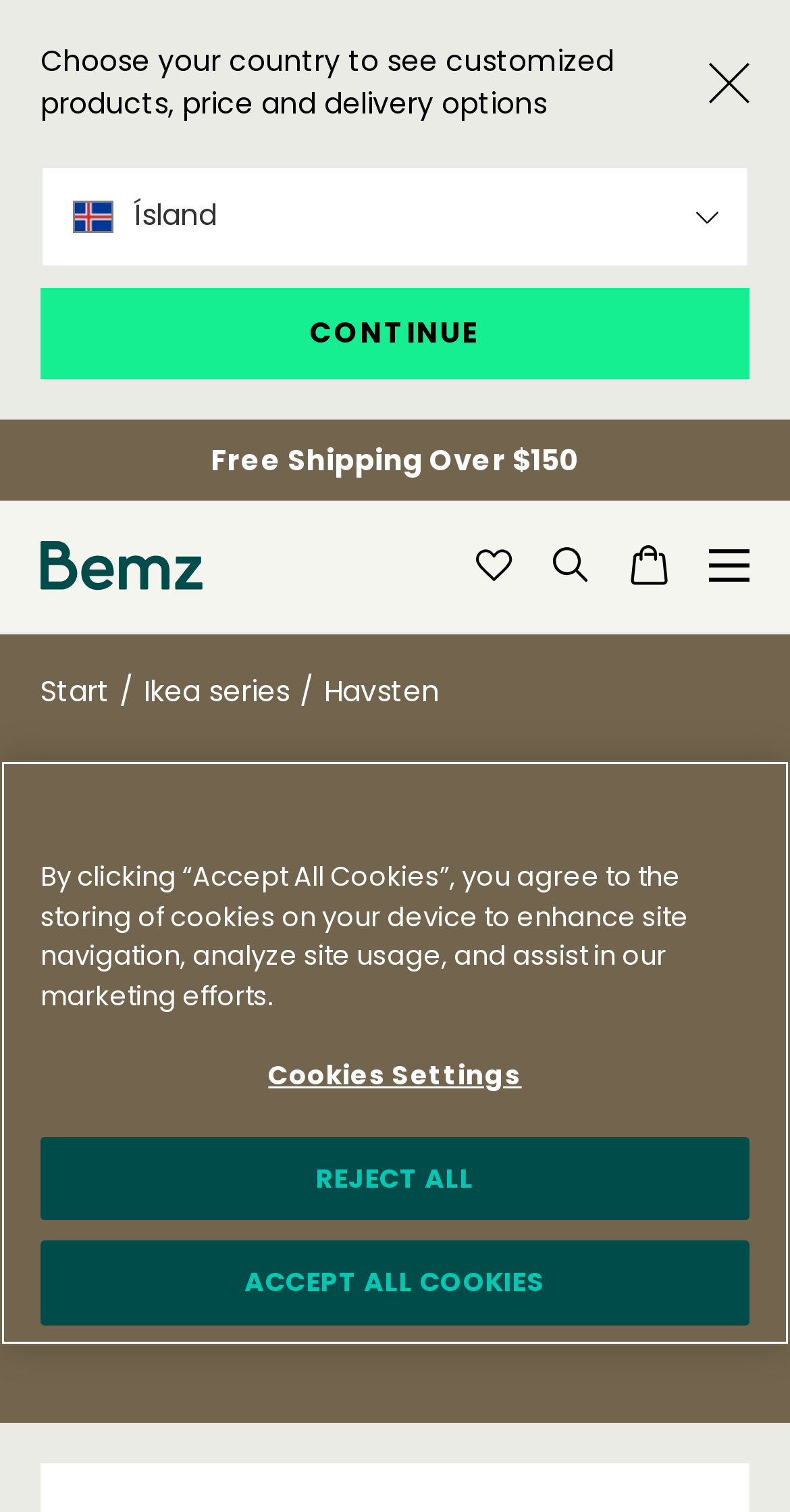What is the name of the IKEA series featured on the website?
Please answer using one word or phrase, based on the screenshot.

Havsten